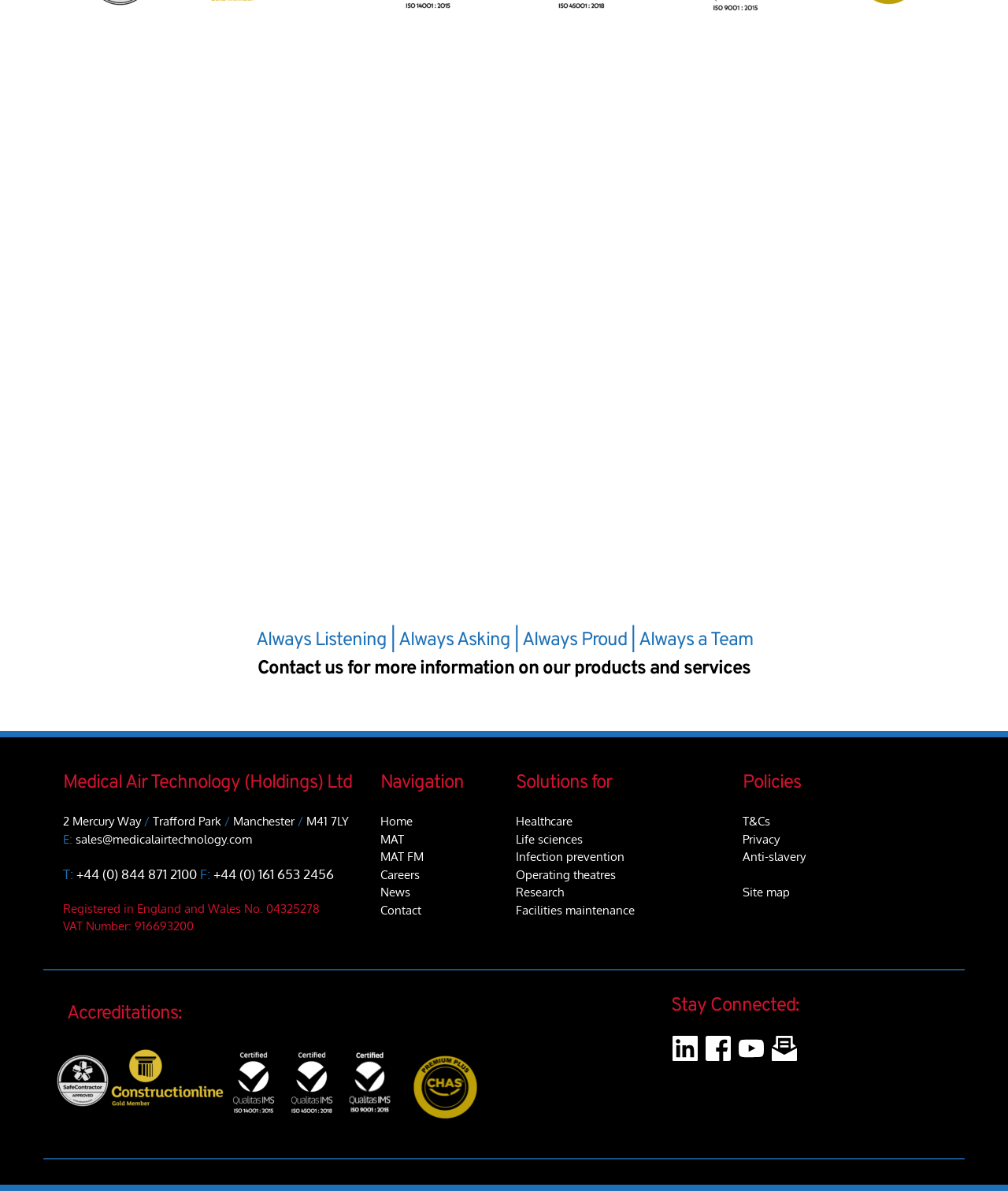Respond concisely with one word or phrase to the following query:
What is the company's commitment to quality and professionalism?

Consistency of quality and professionalism